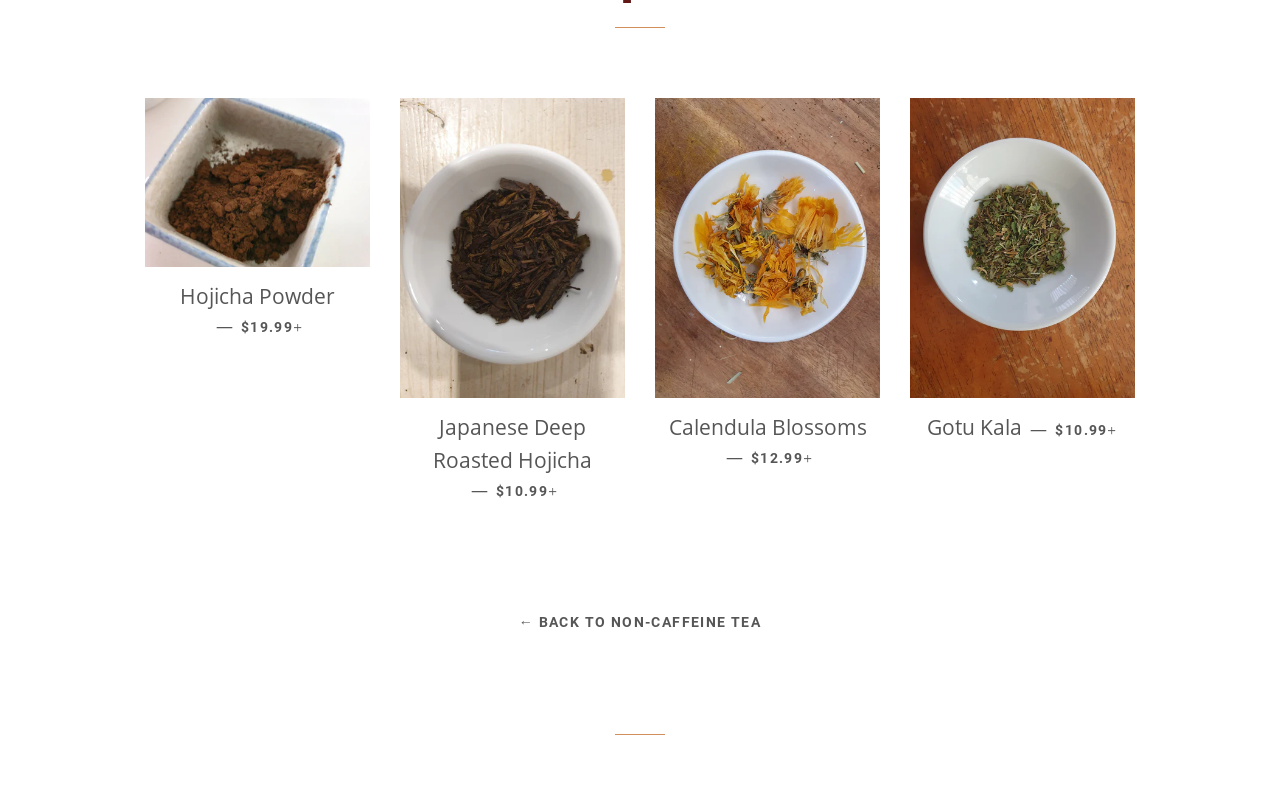What is the name of the last product listed?
Using the picture, provide a one-word or short phrase answer.

Gotu Kala